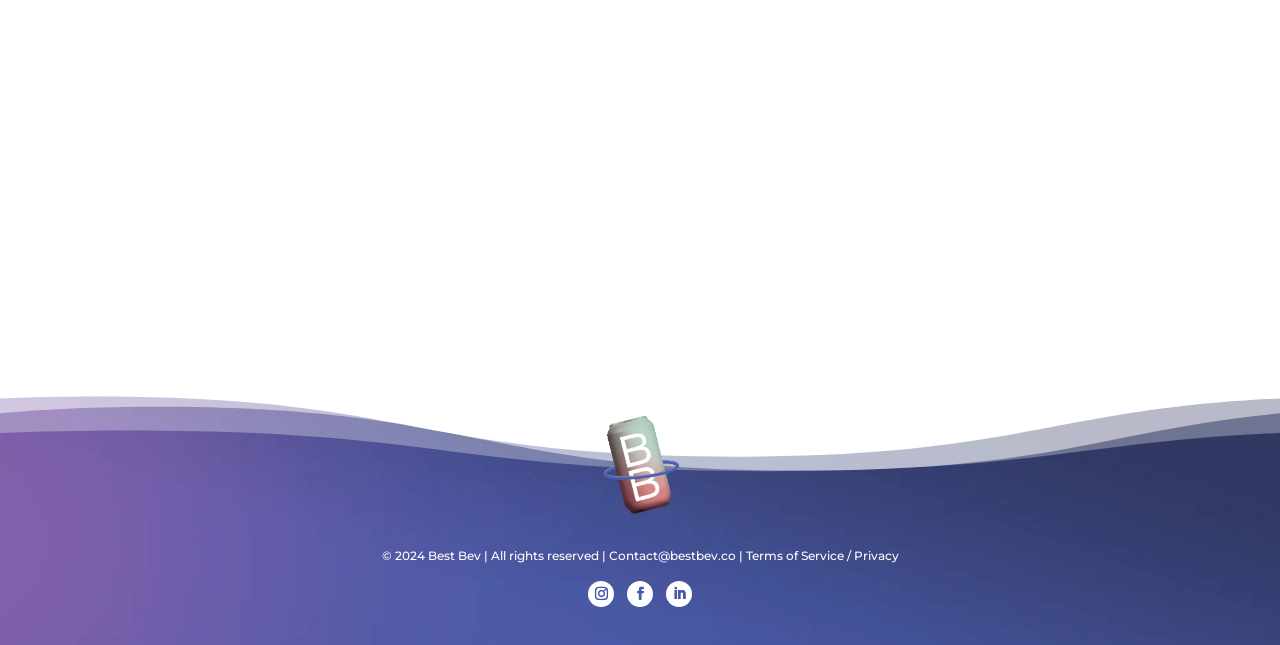What is the topic of the first link?
Please provide a comprehensive answer based on the contents of the image.

The first link has an OCR text 'Will you be at the upcoming BevNet Live? Connect with us today to talk all things beverage co-packing! #bevnetlive #bevnet #beverage #seltzer #hempbeverages #cocktails#cans #copacking #beveragemanufacturing #bestbev #mocktails', which indicates that the topic of the first link is BevNet Live.